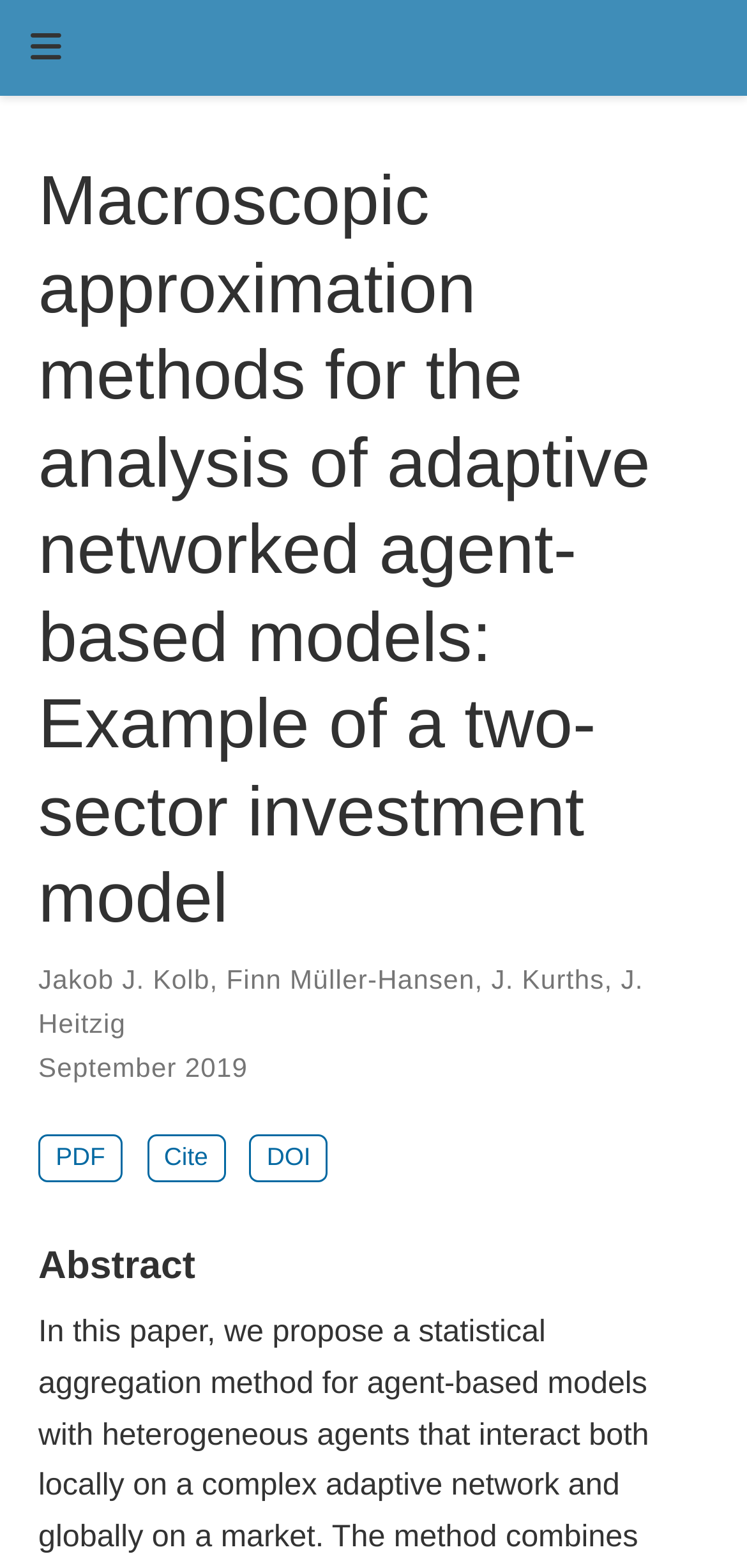Based on the image, provide a detailed response to the question:
How many links are there in the author list?

I counted the number of link elements in the author list and found that there are four links, corresponding to authors Jakob J. Kolb, Finn Müller-Hansen, J. Kurths, and J. Heitzig